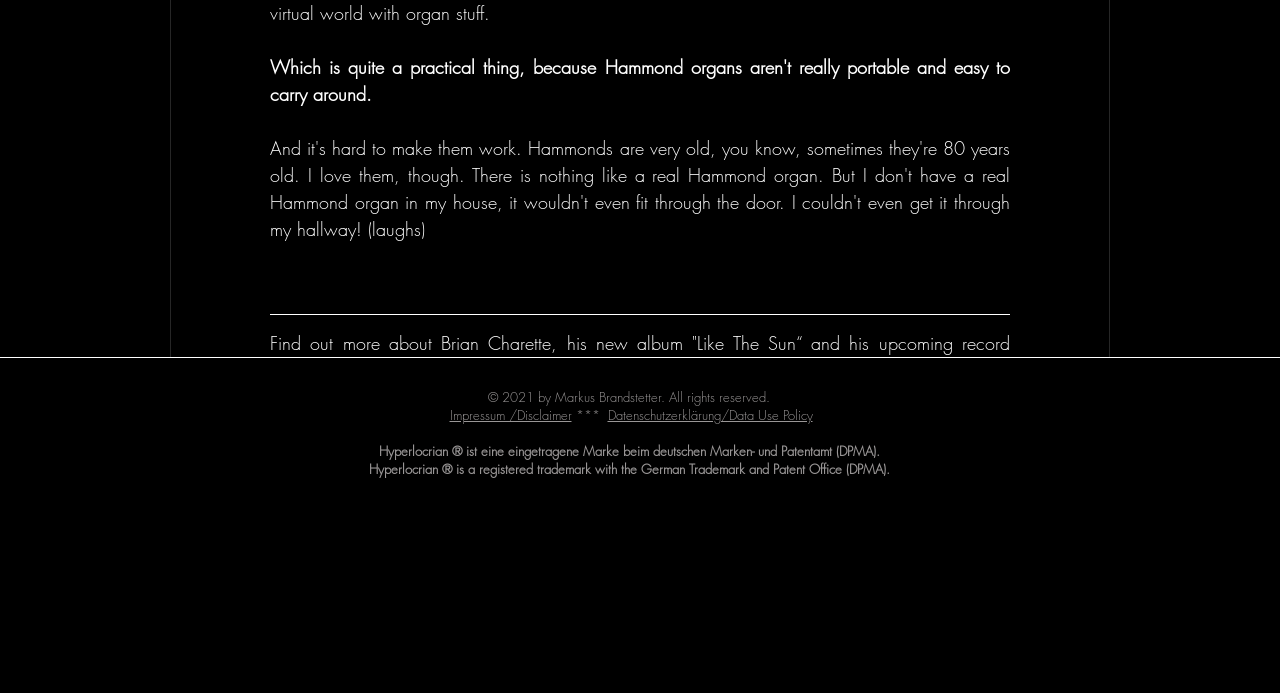What is the purpose of the 'Share via' buttons?
Using the details shown in the screenshot, provide a comprehensive answer to the question.

The buttons are located at the bottom of the webpage and are labeled 'Share via Facebook', 'Share via Twitter', and 'Share via LinkedIn'. The presence of these buttons suggests that the user can share the content of the webpage on these social media platforms.